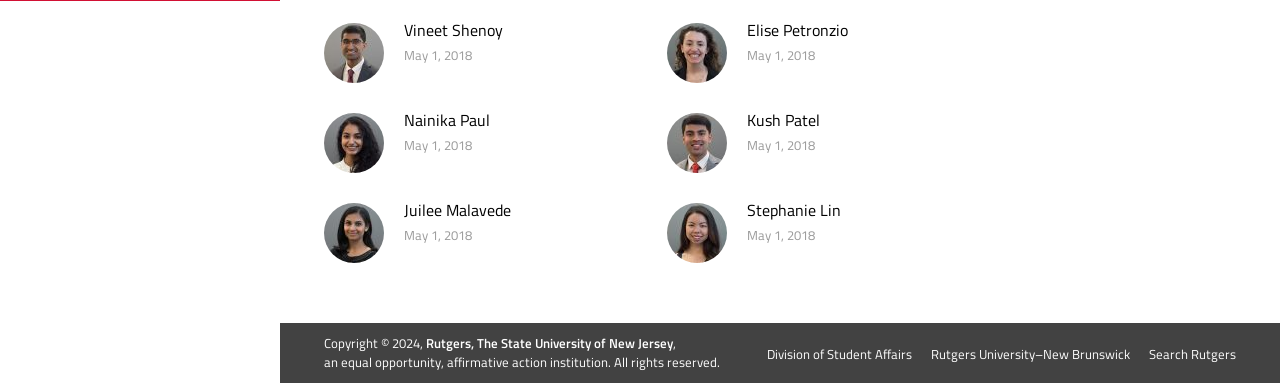Identify the bounding box coordinates of the section that should be clicked to achieve the task described: "Share on FACEBOOK".

None